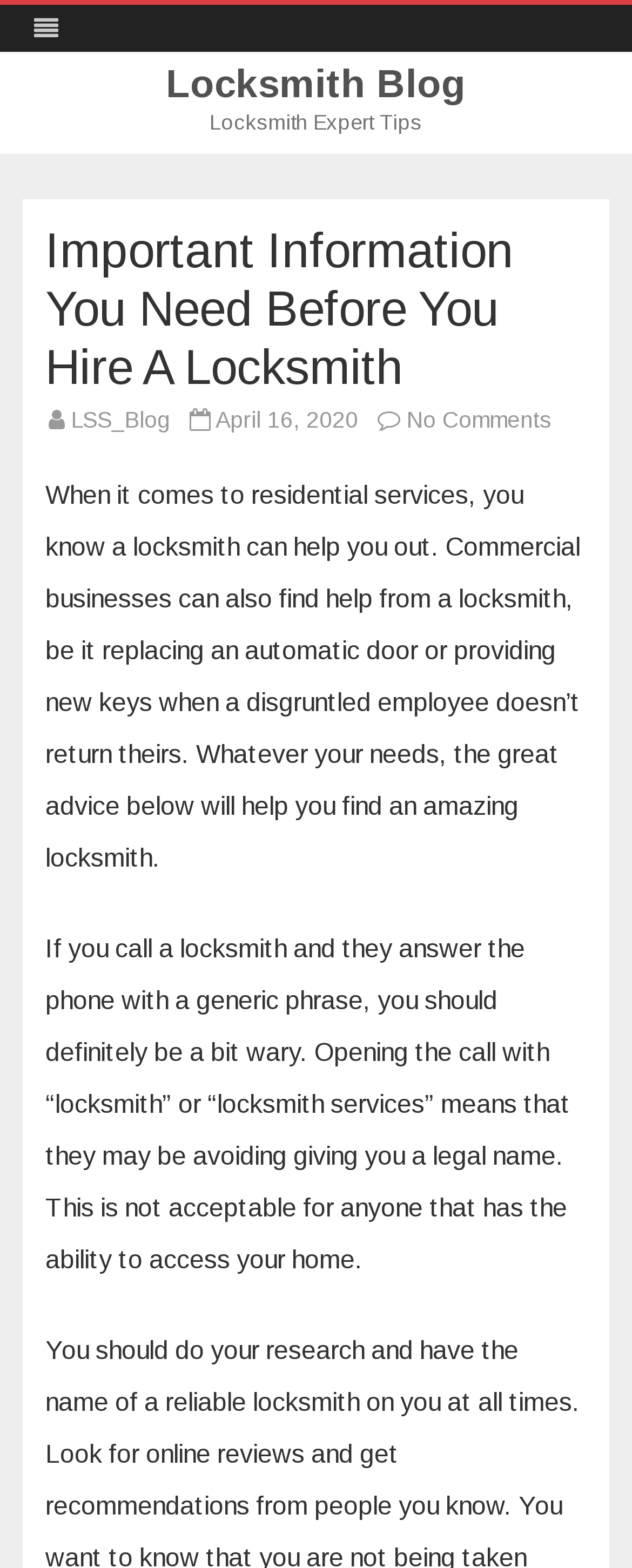Write an exhaustive caption that covers the webpage's main aspects.

The webpage appears to be a blog post titled "Important Information You Need Before You Hire A Locksmith" on the "Locksmith Blog" website. At the top-left corner, there is a link to the blog's homepage. Next to it, there is a heading that reads "Locksmith Expert Tips". A "Skip to content" link is positioned in the middle of the top section.

Below the top section, there is a main header that spans almost the entire width of the page, containing the title of the blog post. To the right of the title, there are links to the blog category "LSS_Blog" and a timestamp indicating that the post was published on April 16, 2020. A "No Comments" link is located at the far right.

The main content of the blog post is divided into two paragraphs. The first paragraph discusses the various services that a locksmith can provide, including residential and commercial services. The second paragraph offers advice on how to identify a trustworthy locksmith, warning against those who answer the phone with a generic phrase instead of a legal name.